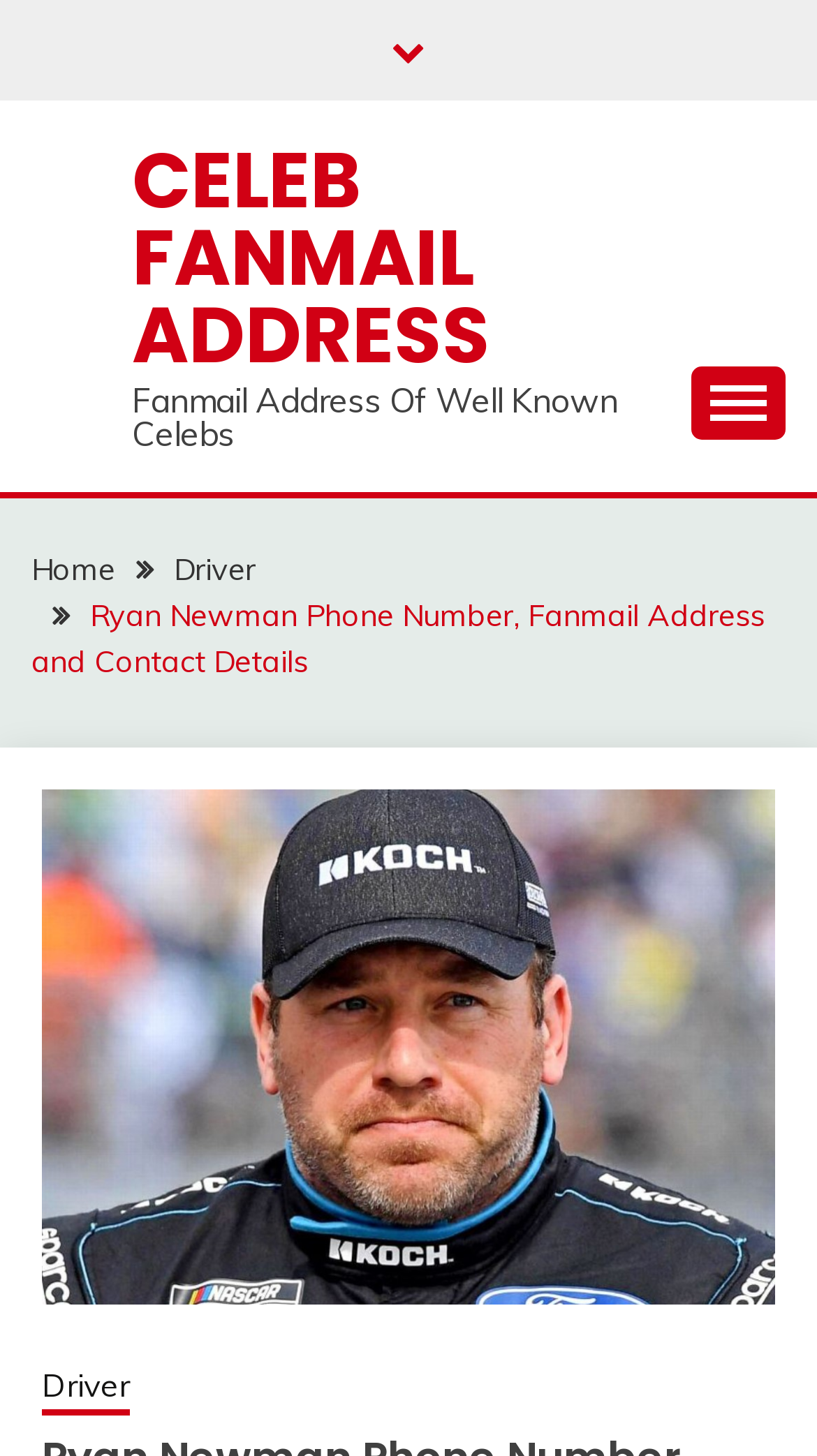Refer to the screenshot and give an in-depth answer to this question: Is the primary menu expanded?

I checked the button that controls the primary menu, and its 'expanded' property is set to 'False', indicating that the menu is not expanded.